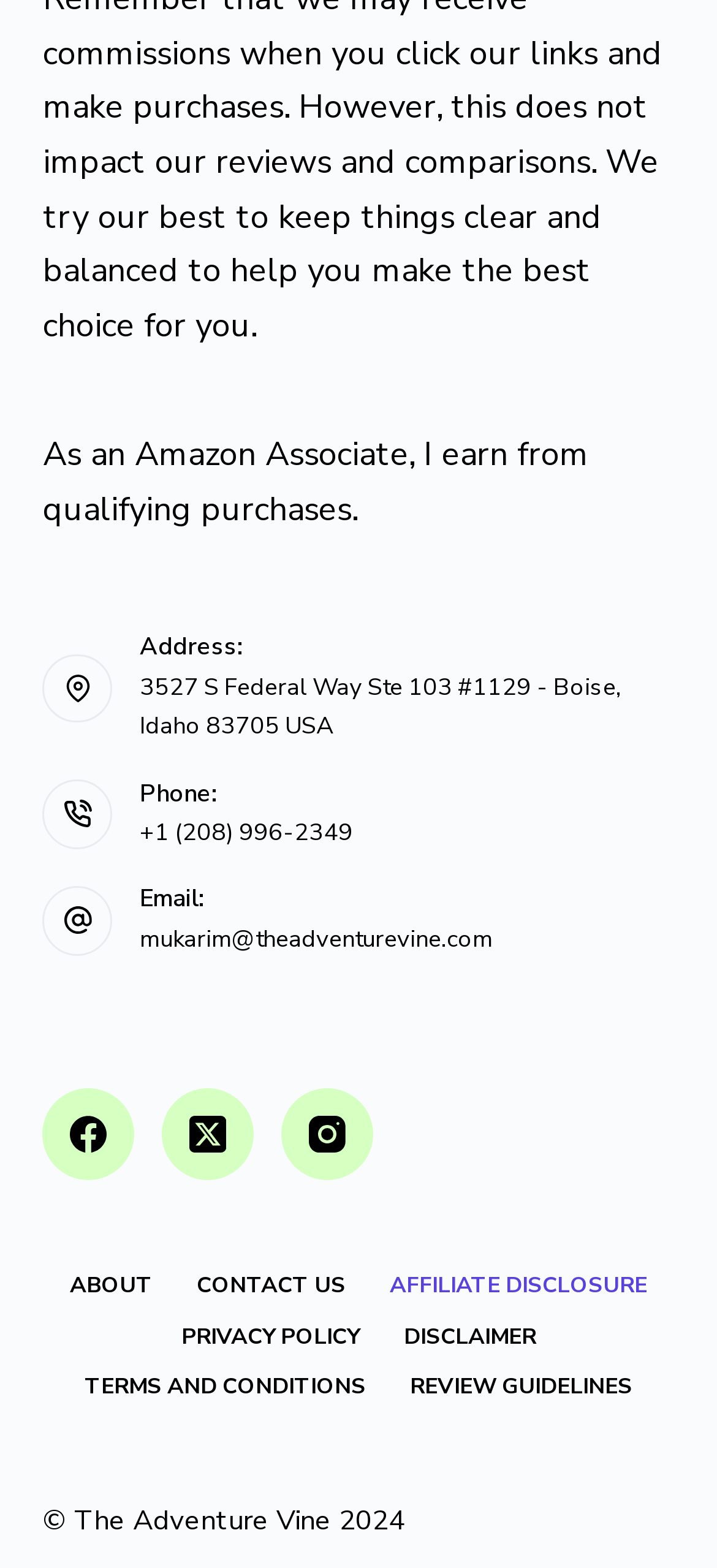Please identify the bounding box coordinates of the element I should click to complete this instruction: 'go to ABOUT page'. The coordinates should be given as four float numbers between 0 and 1, like this: [left, top, right, bottom].

[0.067, 0.812, 0.244, 0.83]